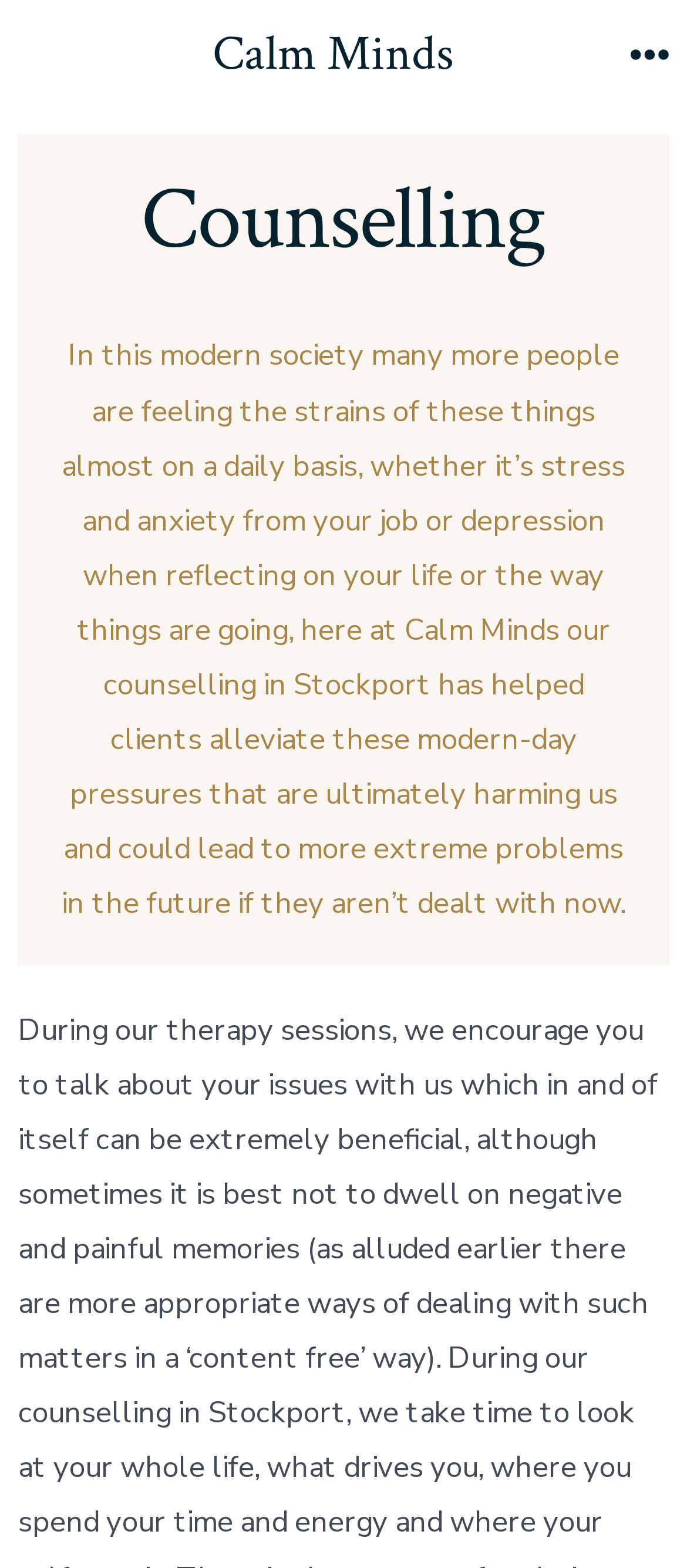Determine the bounding box coordinates in the format (top-left x, top-left y, bottom-right x, bottom-right y). Ensure all values are floating point numbers between 0 and 1. Identify the bounding box of the UI element described by: Calm Minds

[0.309, 0.018, 0.66, 0.056]